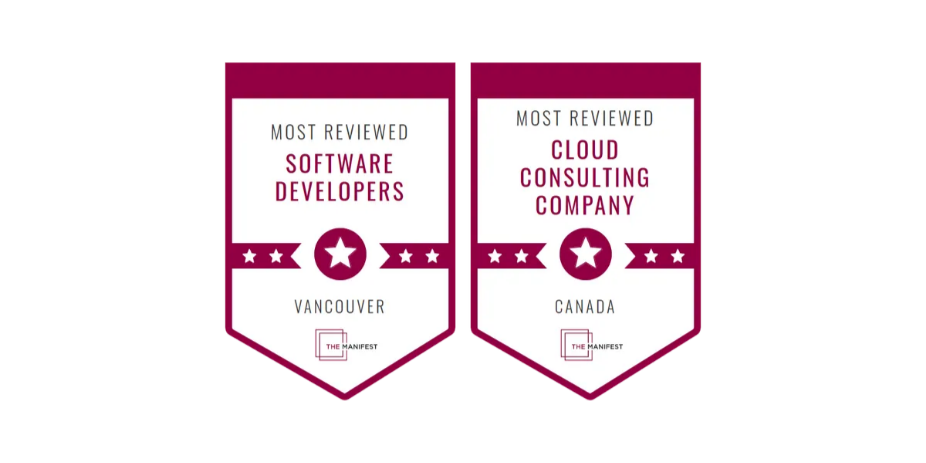What is the logo featured on both badges?
Offer a detailed and full explanation in response to the question.

Both badges are carefully examined to find the logo featured, which is The Manifest, emphasizing the credibility of the recognition.